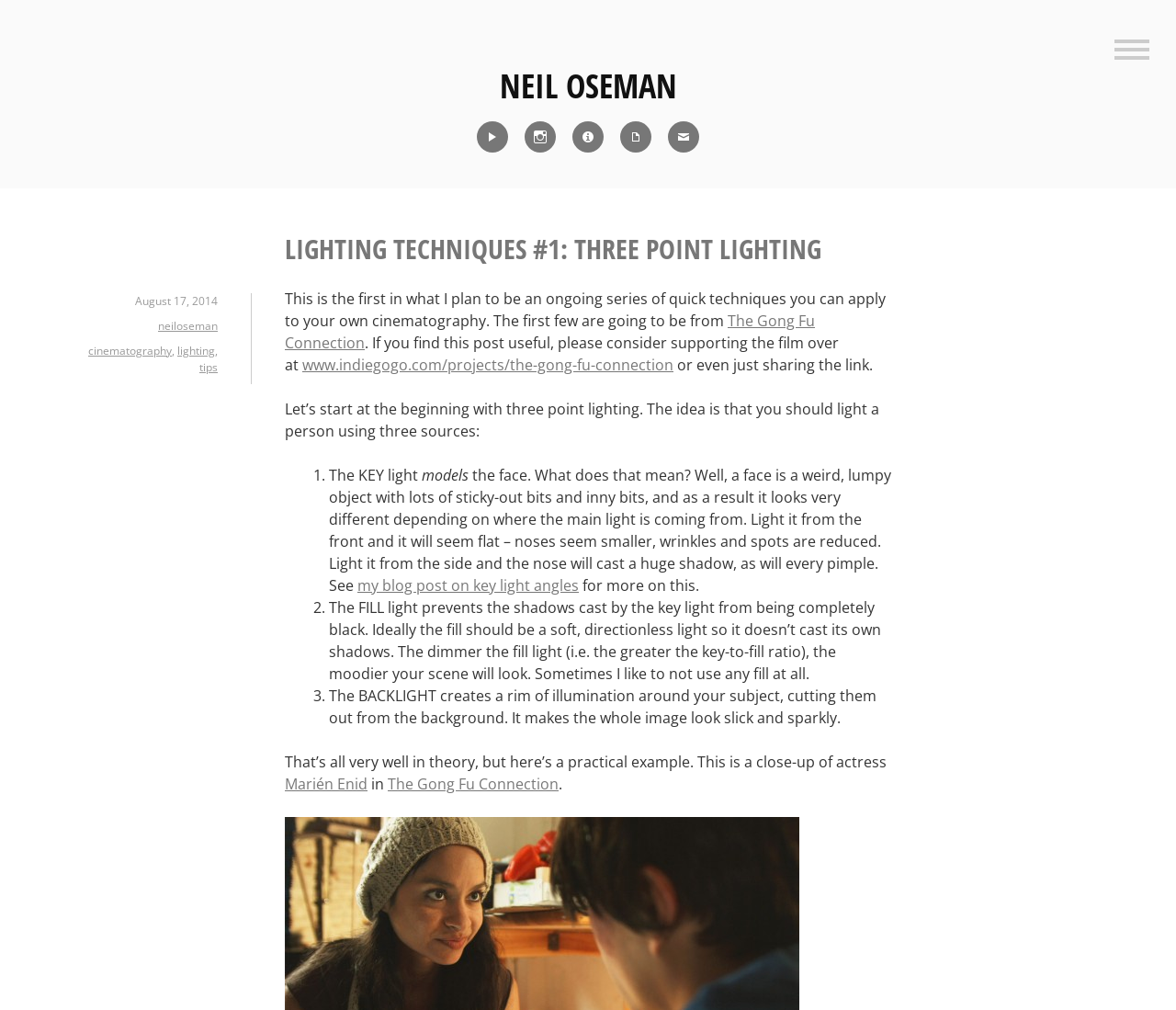Please give the bounding box coordinates of the area that should be clicked to fulfill the following instruction: "Visit the author's homepage". The coordinates should be in the format of four float numbers from 0 to 1, i.e., [left, top, right, bottom].

[0.425, 0.063, 0.575, 0.107]